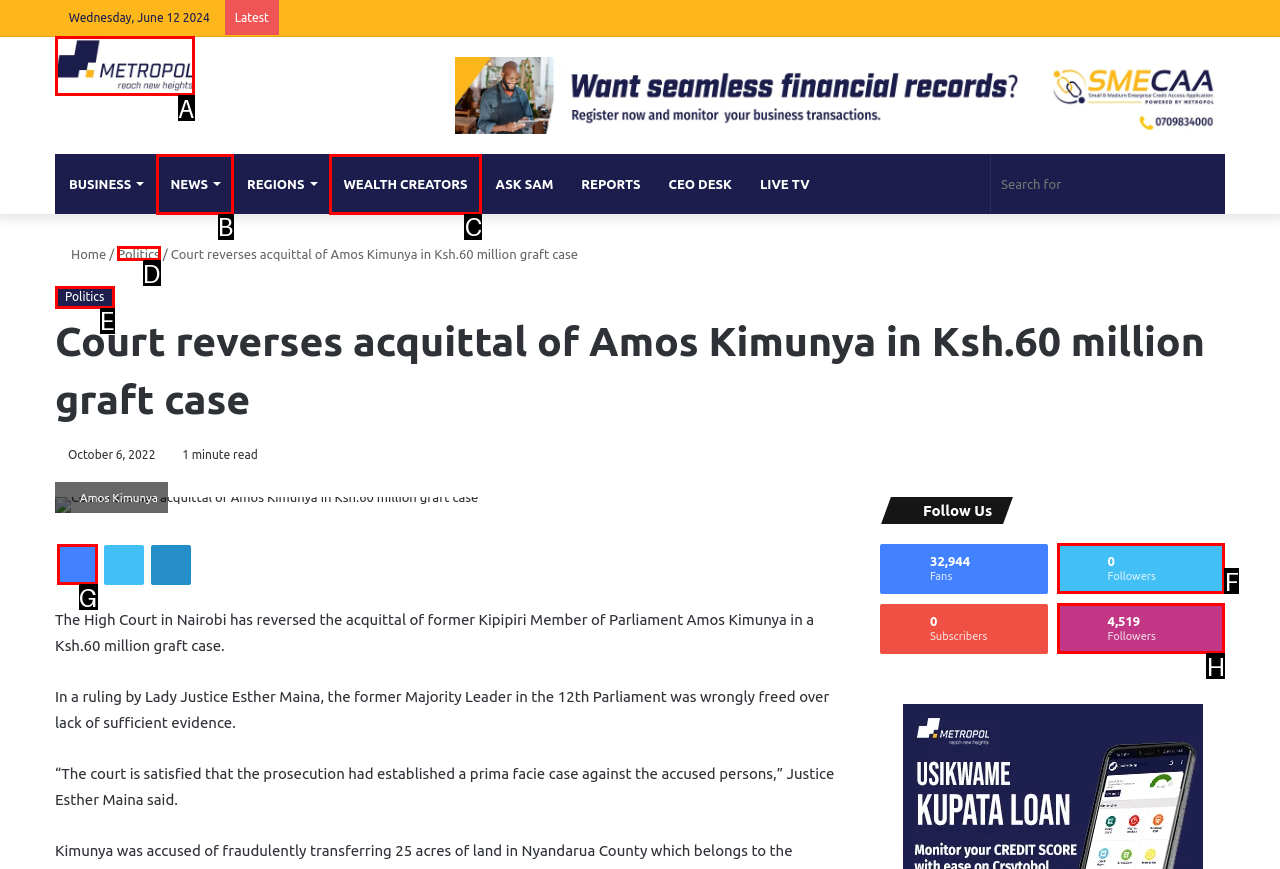Select the right option to accomplish this task: Read more about Politics. Reply with the letter corresponding to the correct UI element.

D